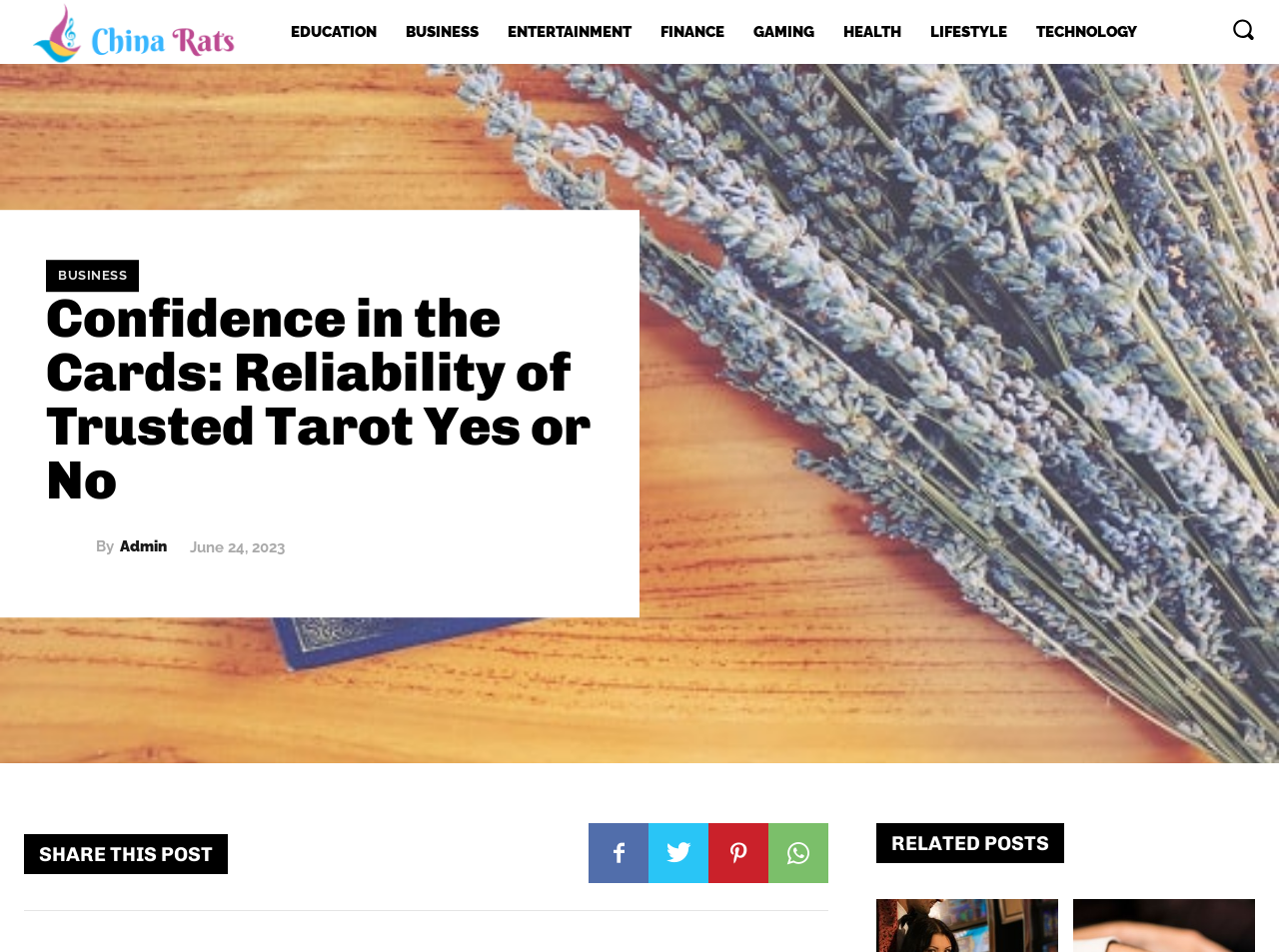What is the title of the section below the post?
Please answer the question with a single word or phrase, referencing the image.

RELATED POSTS